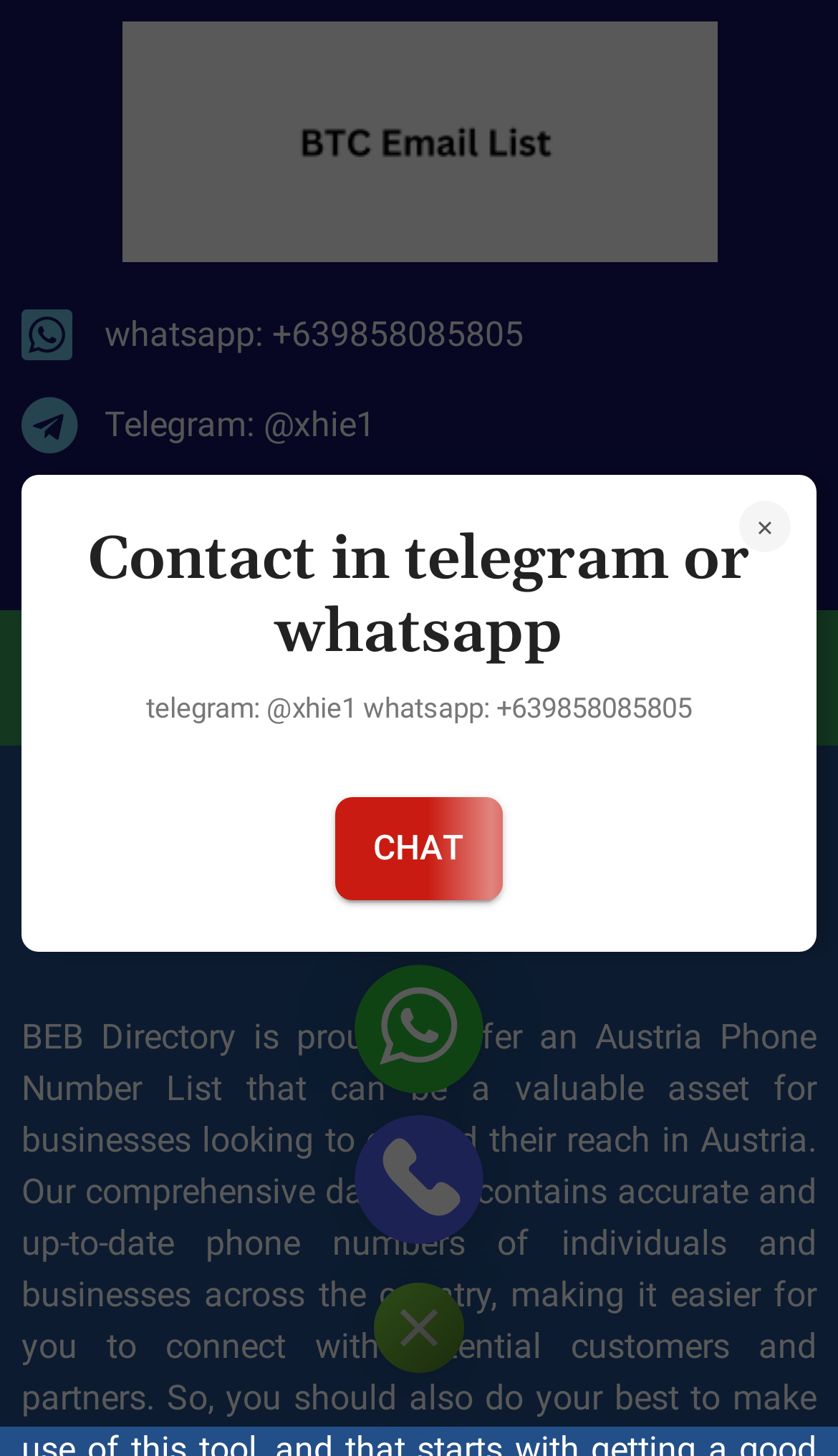What is the name of the list related to Bitcoin?
Please provide a single word or phrase as your answer based on the image.

BTC Email List